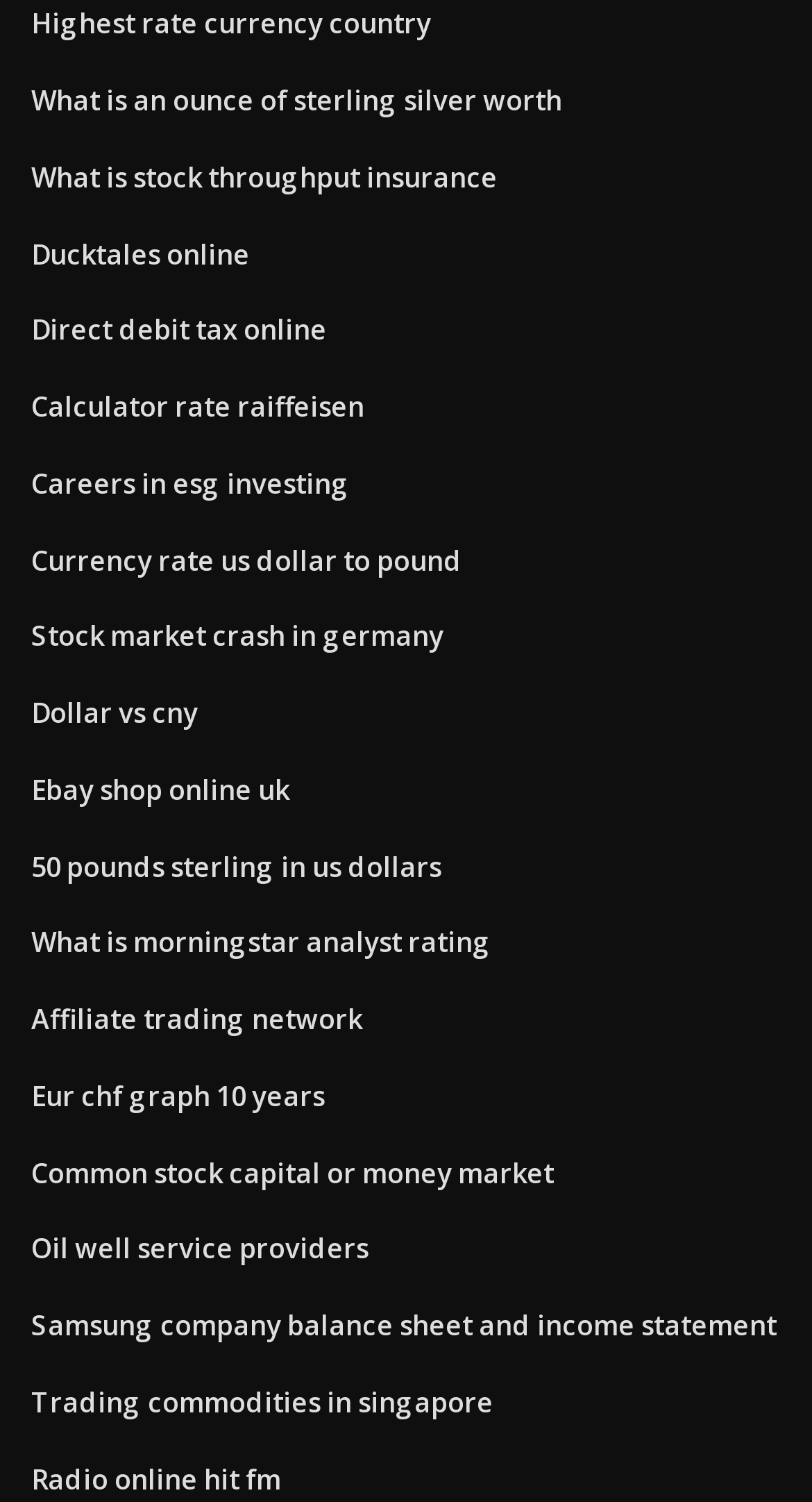Answer the following query concisely with a single word or phrase:
Is there a link related to currency exchange?

Yes